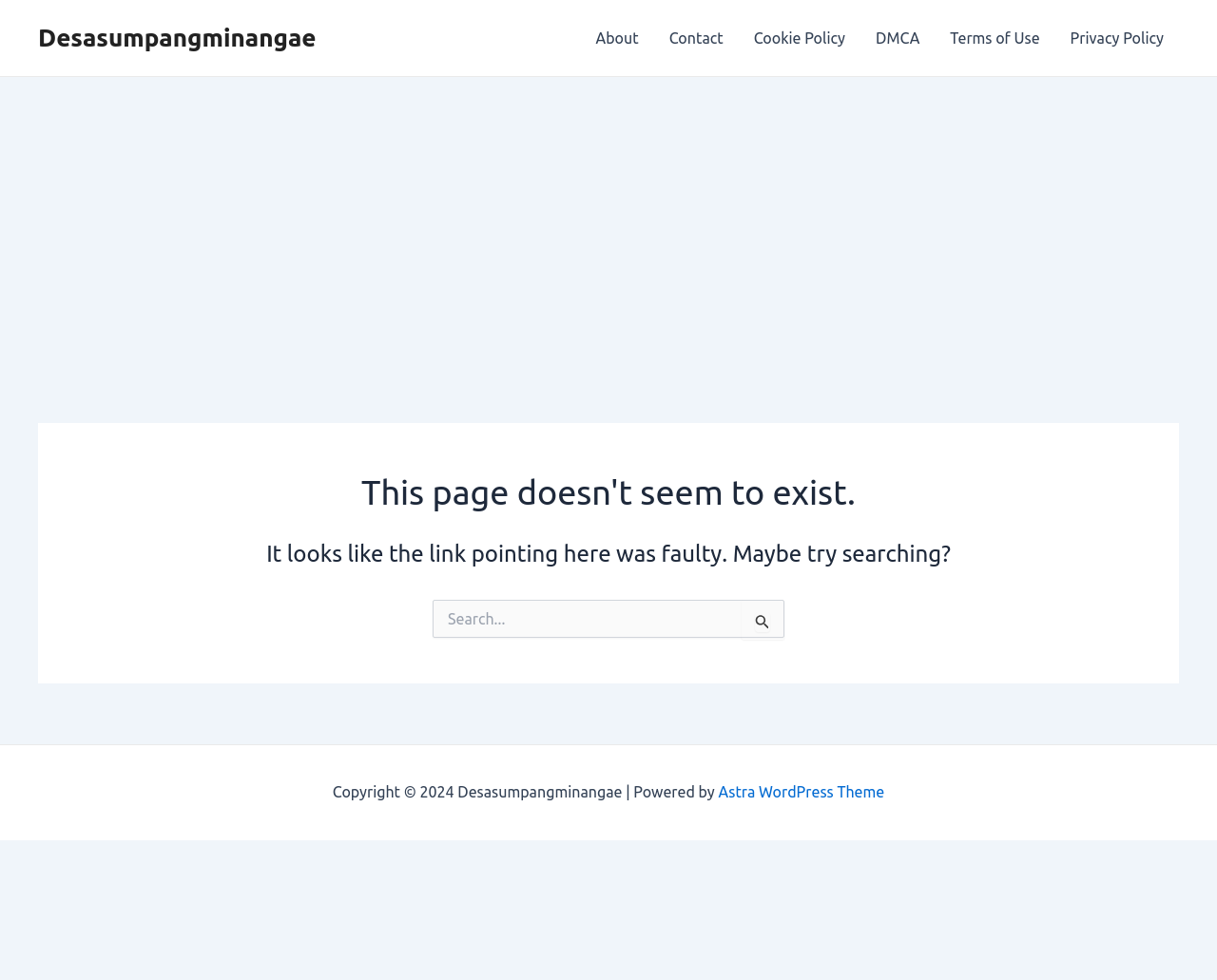Please mark the bounding box coordinates of the area that should be clicked to carry out the instruction: "Search for something".

[0.355, 0.612, 0.645, 0.65]